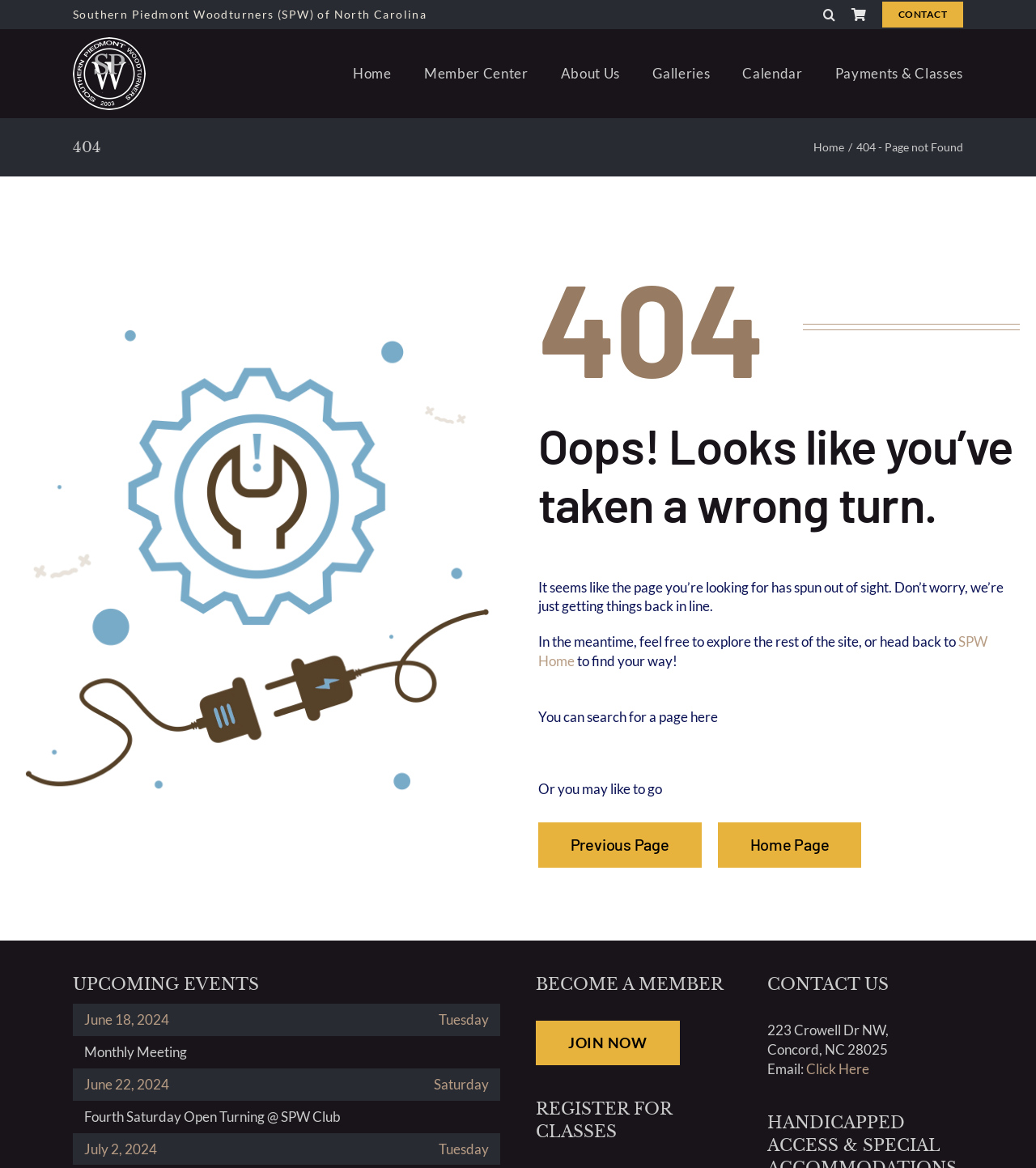Can you find the bounding box coordinates for the element that needs to be clicked to execute this instruction: "View the Member Center"? The coordinates should be given as four float numbers between 0 and 1, i.e., [left, top, right, bottom].

[0.409, 0.04, 0.51, 0.087]